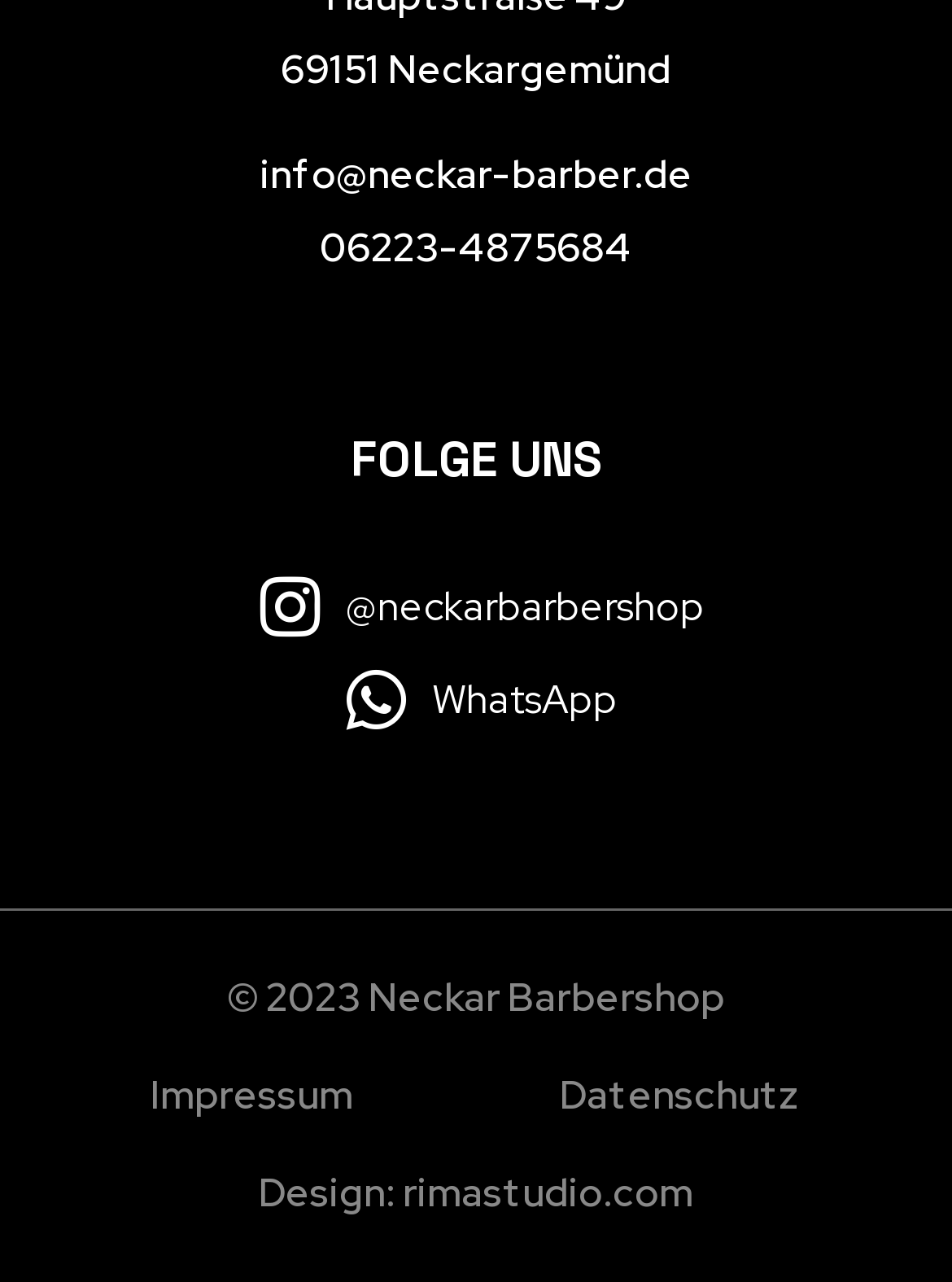What is the phone number of Neckar Barbershop?
Answer the question with a single word or phrase derived from the image.

06223-4875684